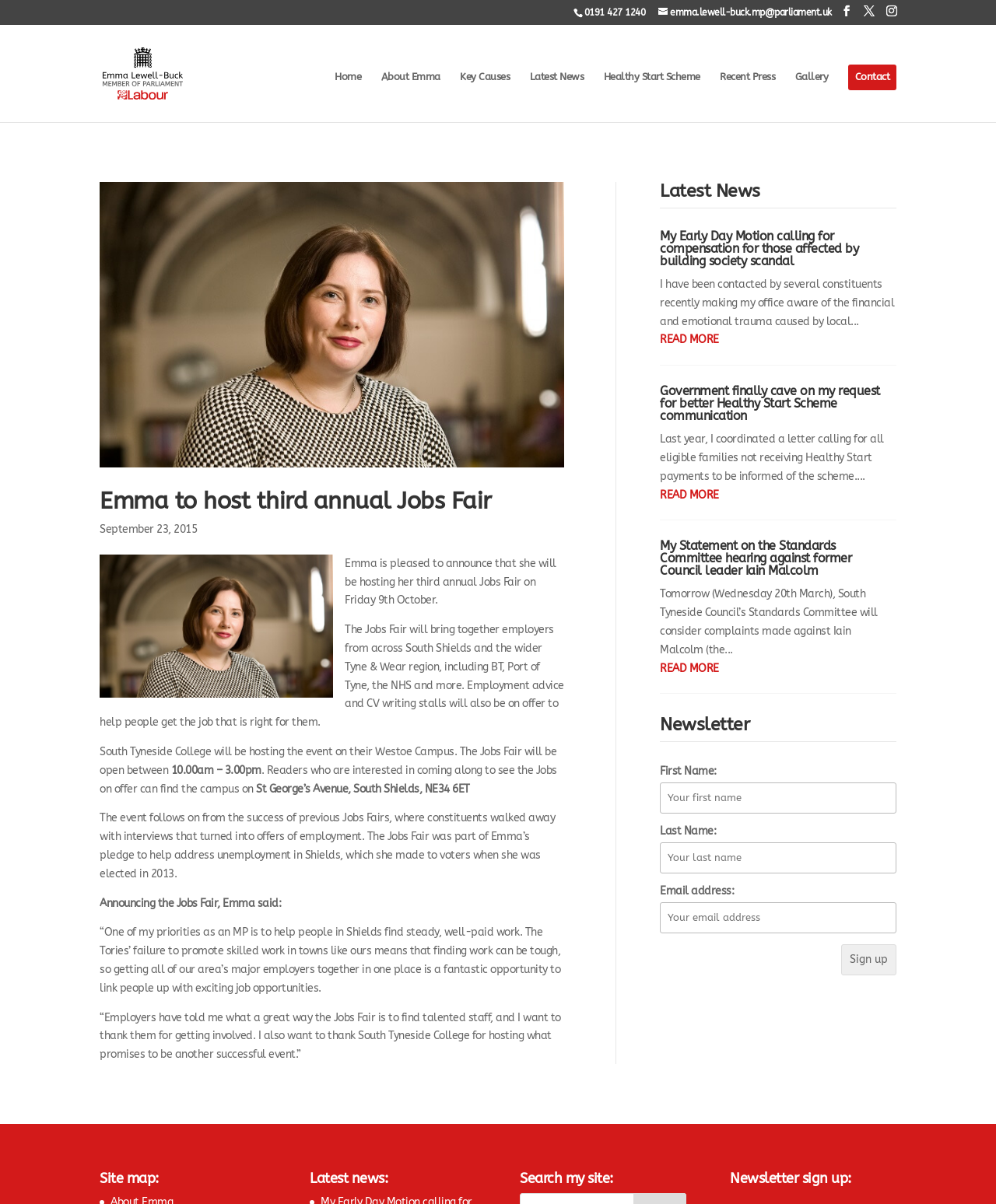Please identify the bounding box coordinates of the area that needs to be clicked to follow this instruction: "Click the 'Home' link".

[0.336, 0.059, 0.362, 0.101]